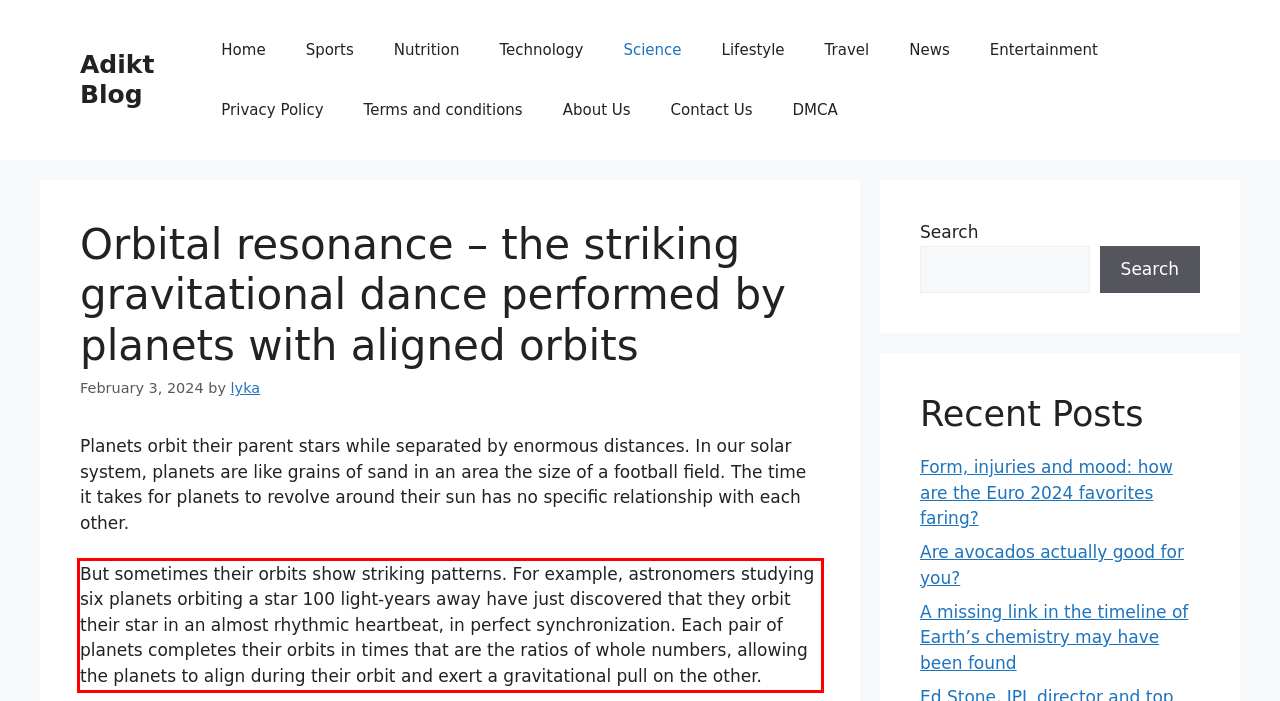With the given screenshot of a webpage, locate the red rectangle bounding box and extract the text content using OCR.

But sometimes their orbits show striking patterns. For example, astronomers studying six planets orbiting a star 100 light-years away have just discovered that they orbit their star in an almost rhythmic heartbeat, in perfect synchronization. Each pair of planets completes their orbits in times that are the ratios of whole numbers, allowing the planets to align during their orbit and exert a gravitational pull on the other.